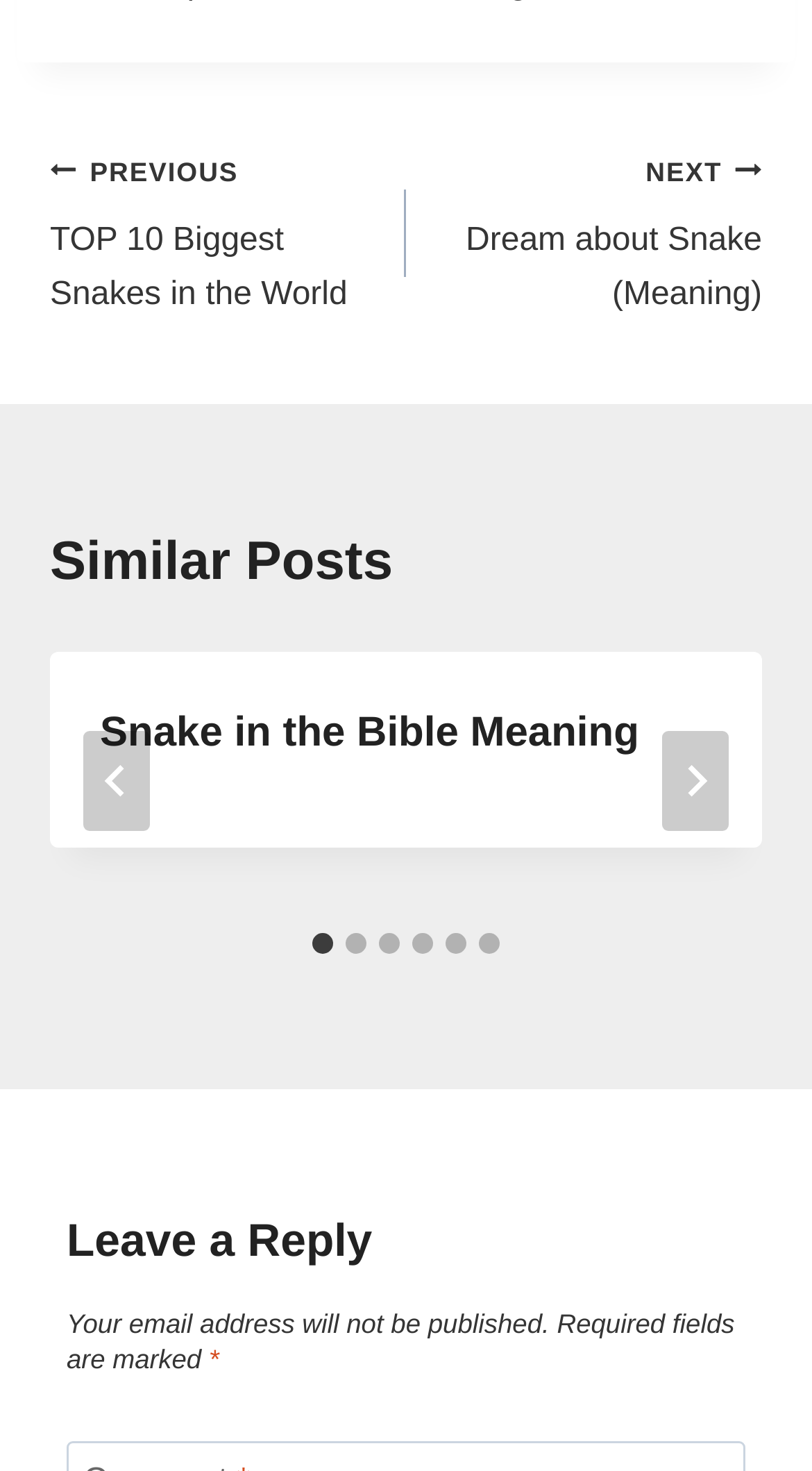Kindly provide the bounding box coordinates of the section you need to click on to fulfill the given instruction: "Go to last slide".

[0.103, 0.498, 0.185, 0.566]